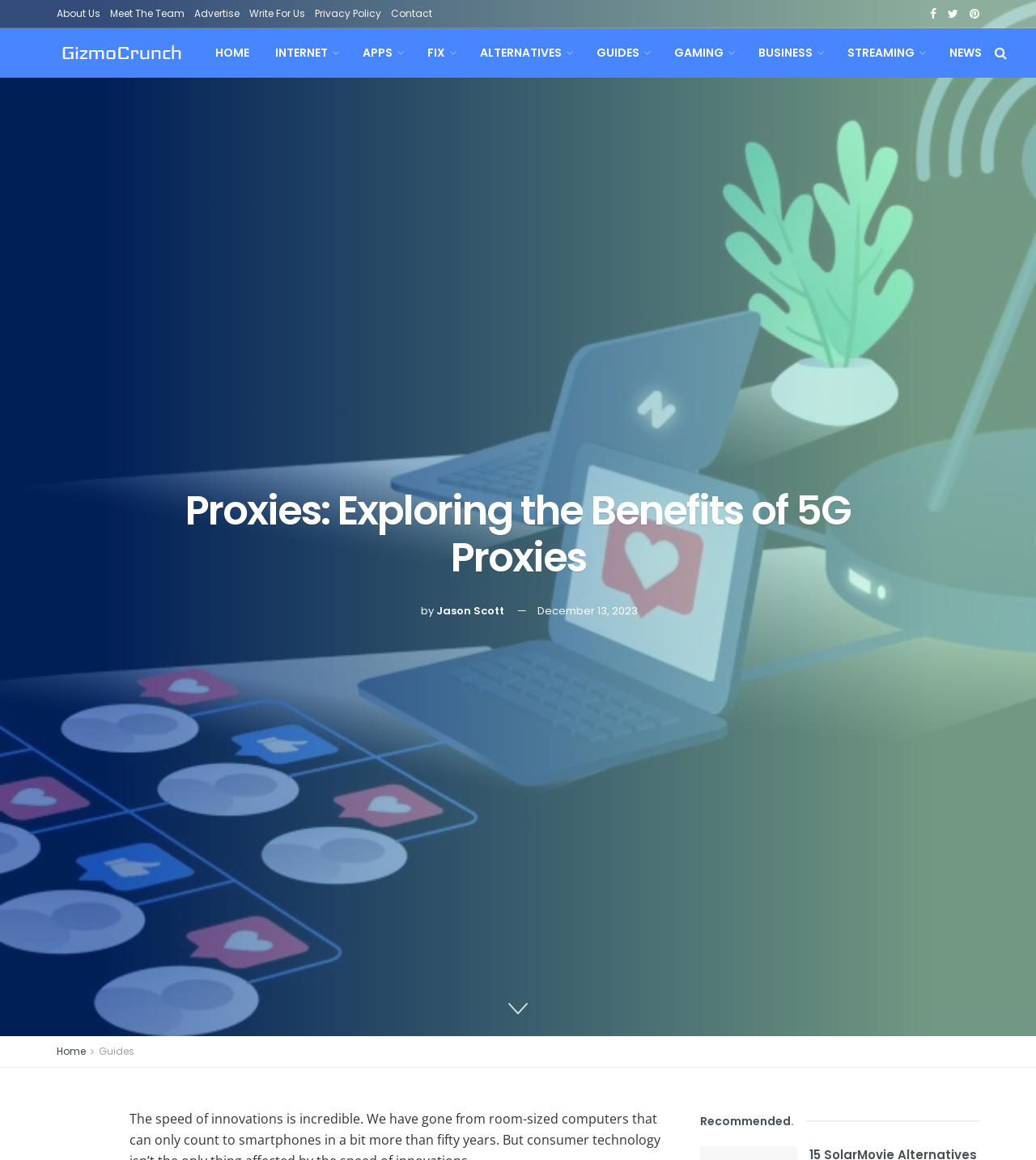Provide a short answer to the following question with just one word or phrase: How many links are there in the footer?

6